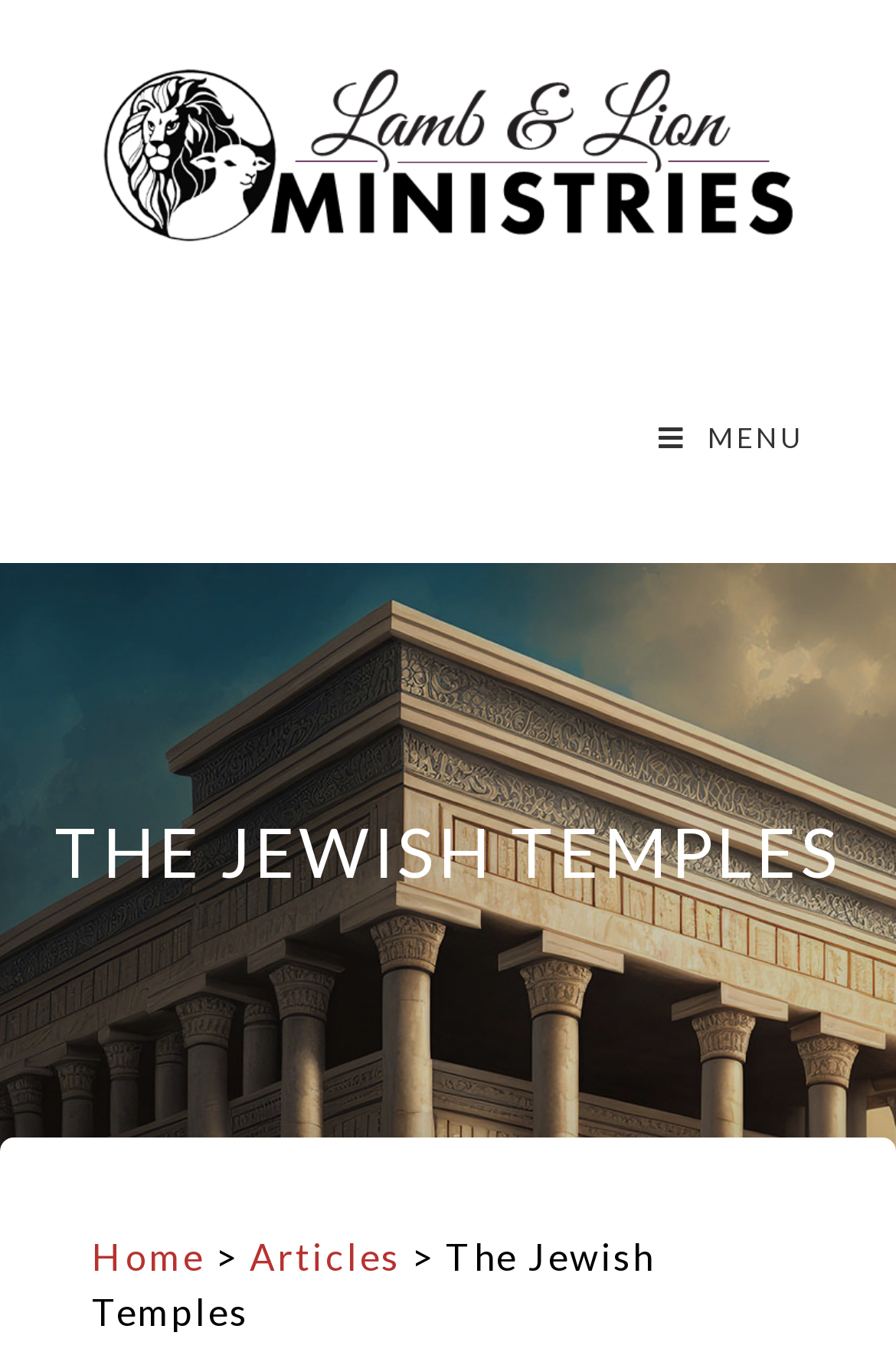Consider the image and give a detailed and elaborate answer to the question: 
What is the purpose of the ' MENU' button?

I inferred this answer by looking at the generic element with the text ' MENU', which is a common symbol for a menu button. Therefore, it is likely that this button is used to open a menu.